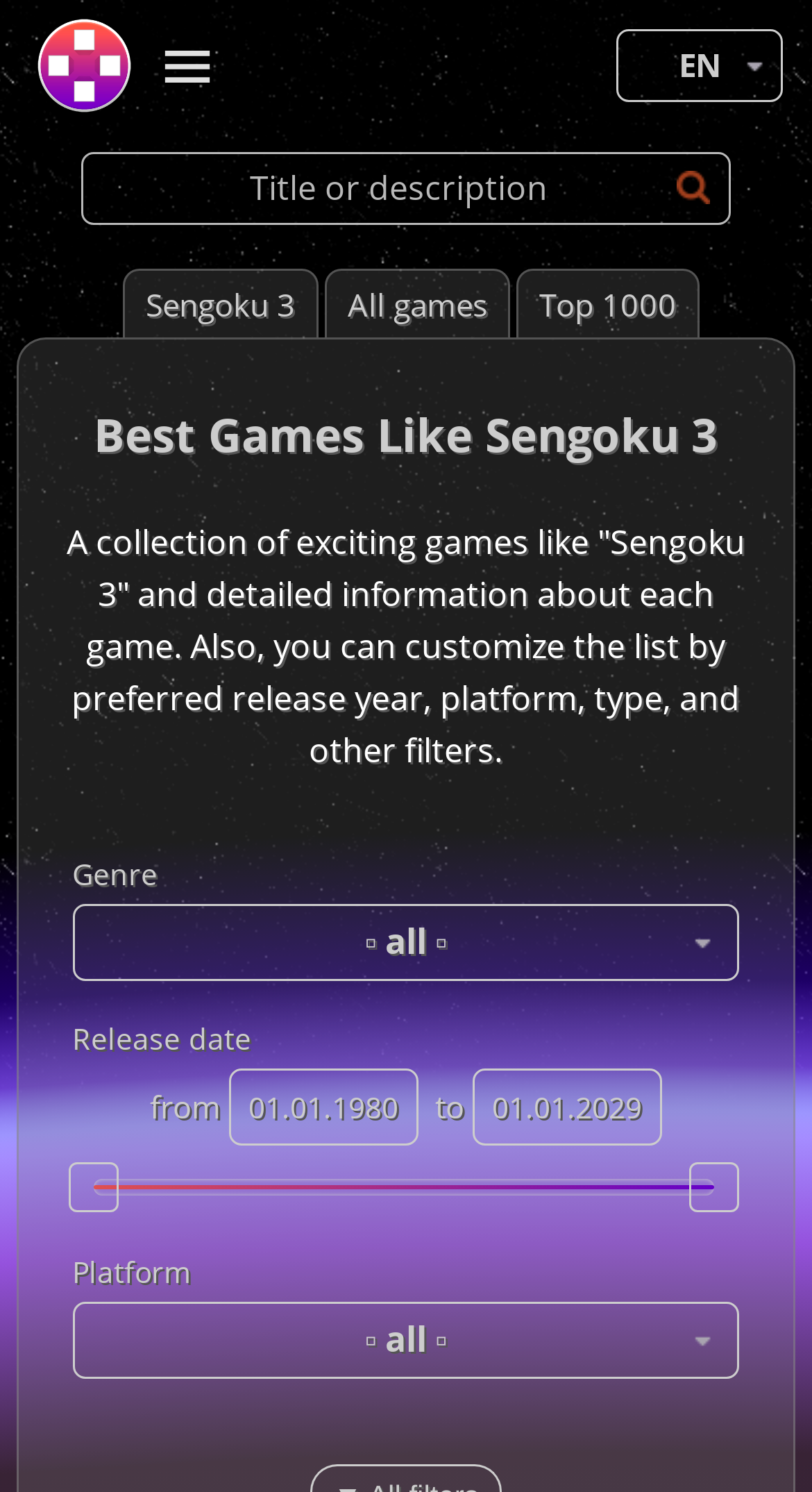Specify the bounding box coordinates for the region that must be clicked to perform the given instruction: "Show post options".

None